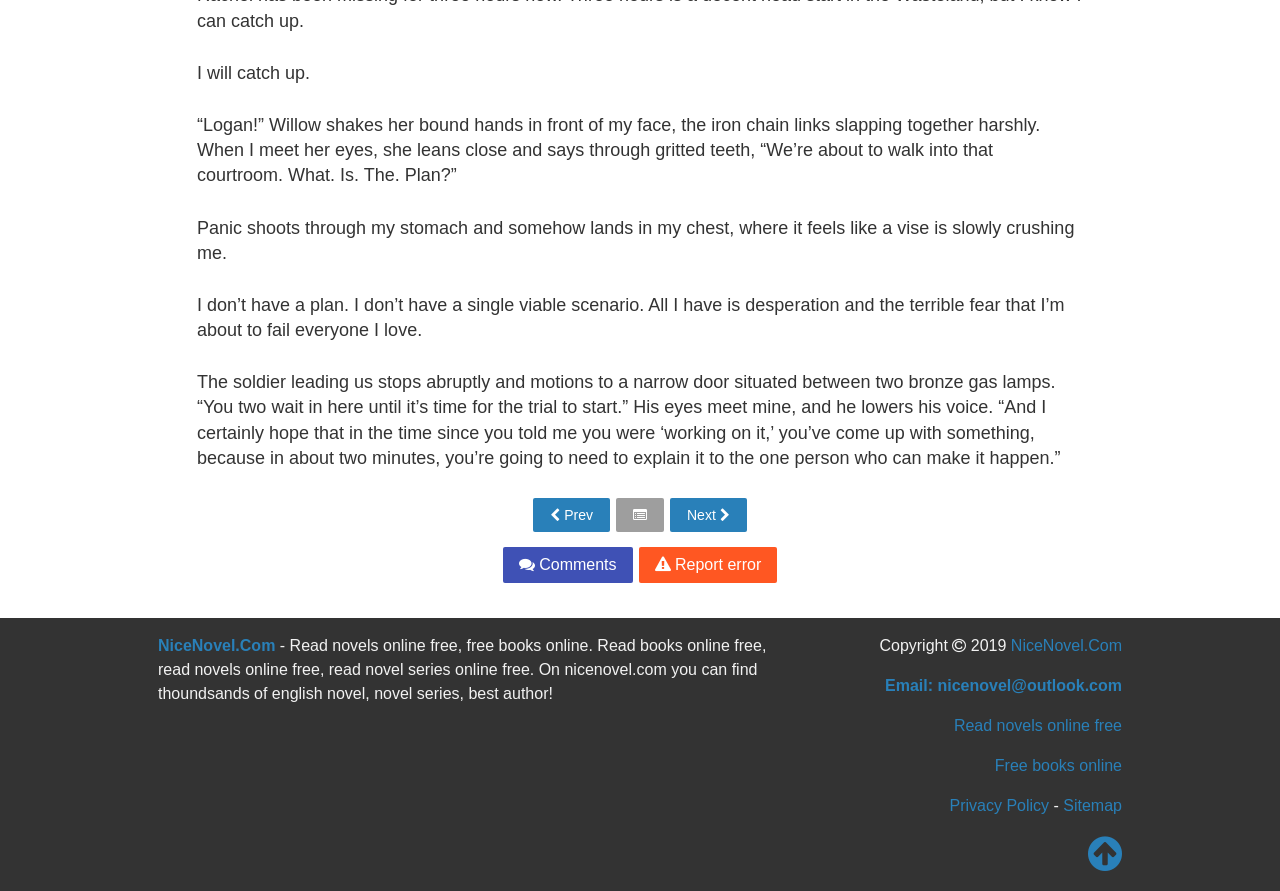Provide the bounding box coordinates of the HTML element described as: "Next". The bounding box coordinates should be four float numbers between 0 and 1, i.e., [left, top, right, bottom].

[0.523, 0.559, 0.583, 0.597]